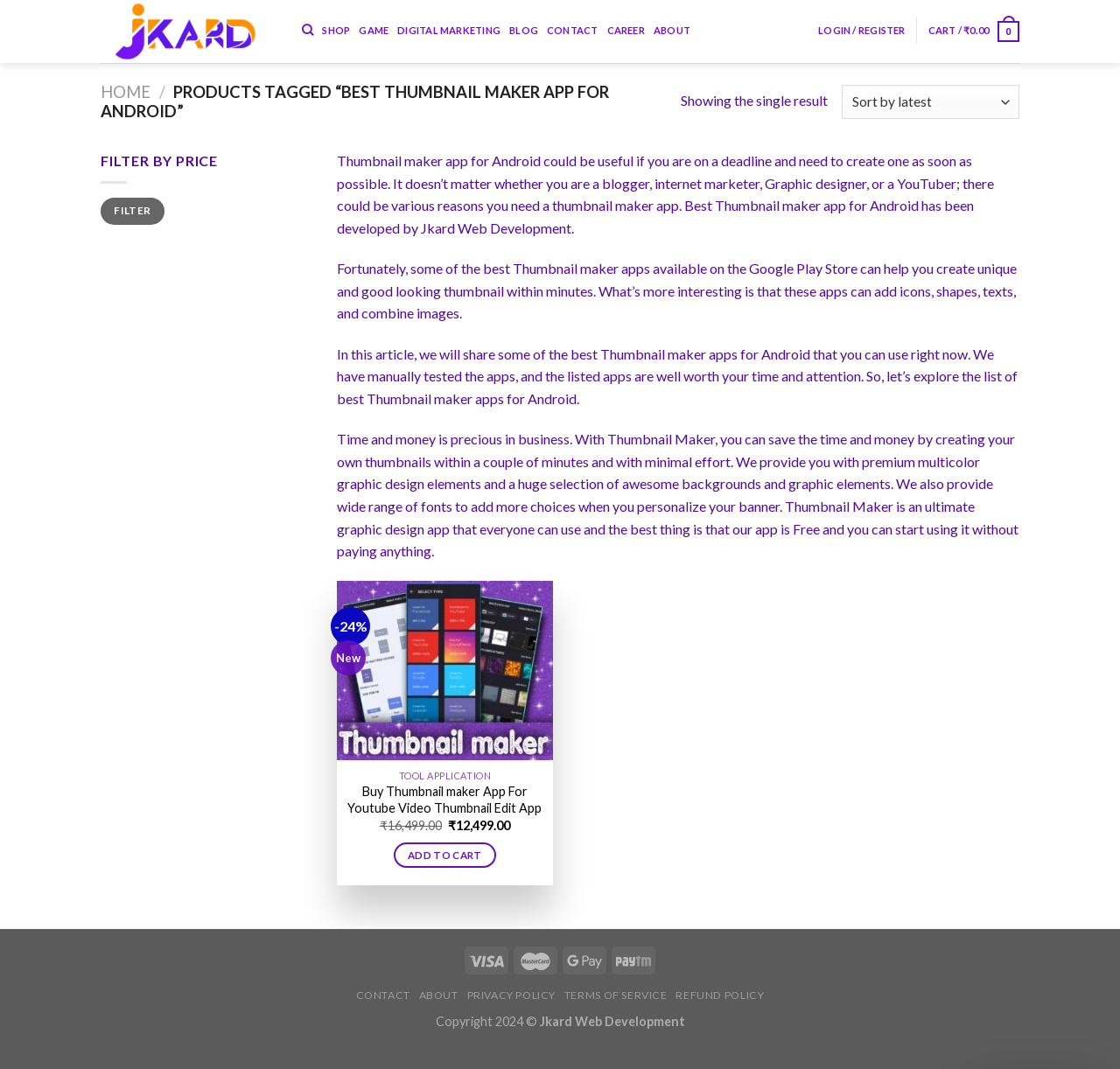Identify the bounding box coordinates of the region that needs to be clicked to carry out this instruction: "Buy Thumbnail maker App For Youtube Video Thumbnail Edit App". Provide these coordinates as four float numbers ranging from 0 to 1, i.e., [left, top, right, bottom].

[0.301, 0.543, 0.494, 0.712]